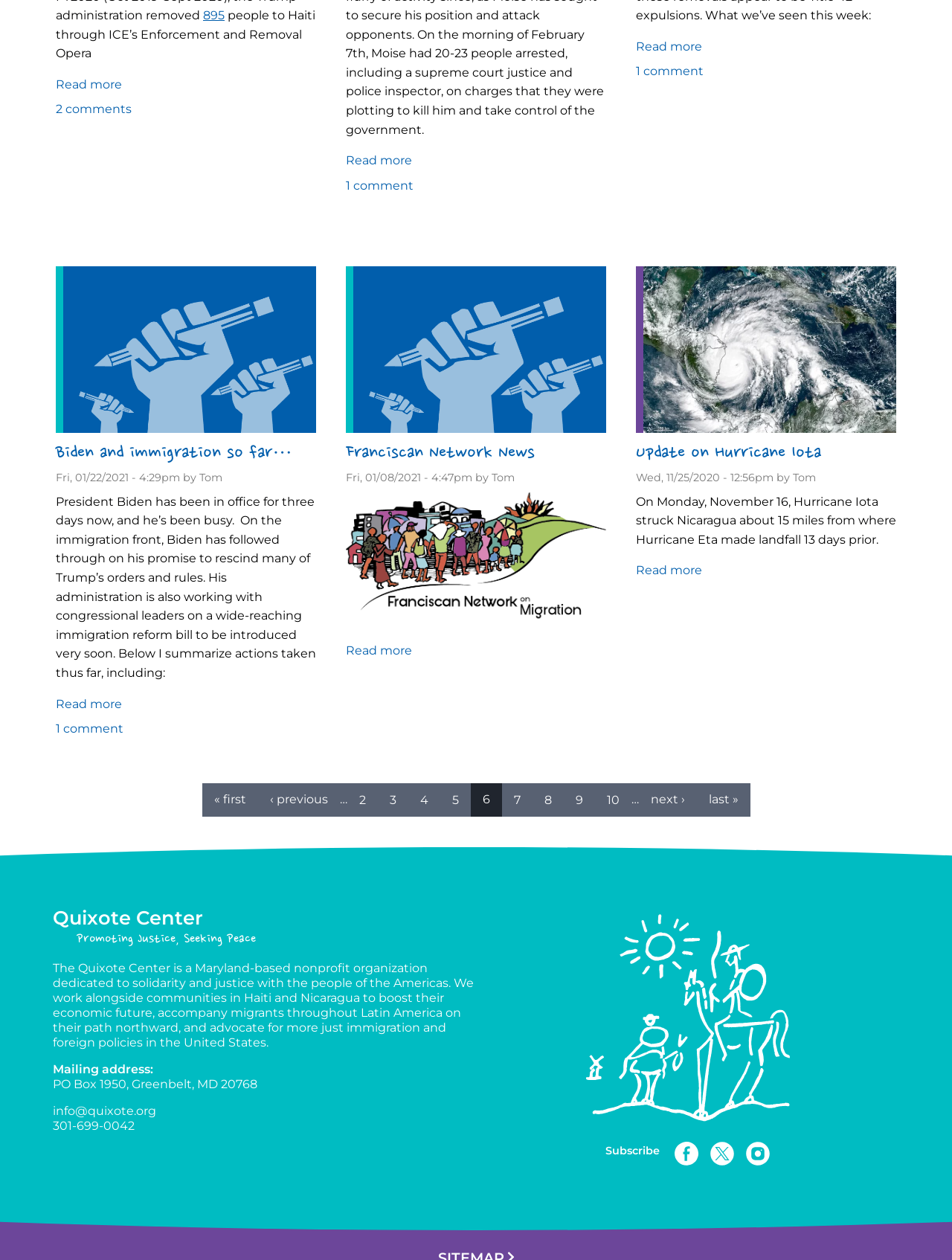Find the bounding box coordinates of the element you need to click on to perform this action: 'Read more about Haiti update, and call to stop removals!'. The coordinates should be represented by four float values between 0 and 1, in the format [left, top, right, bottom].

[0.363, 0.122, 0.433, 0.133]